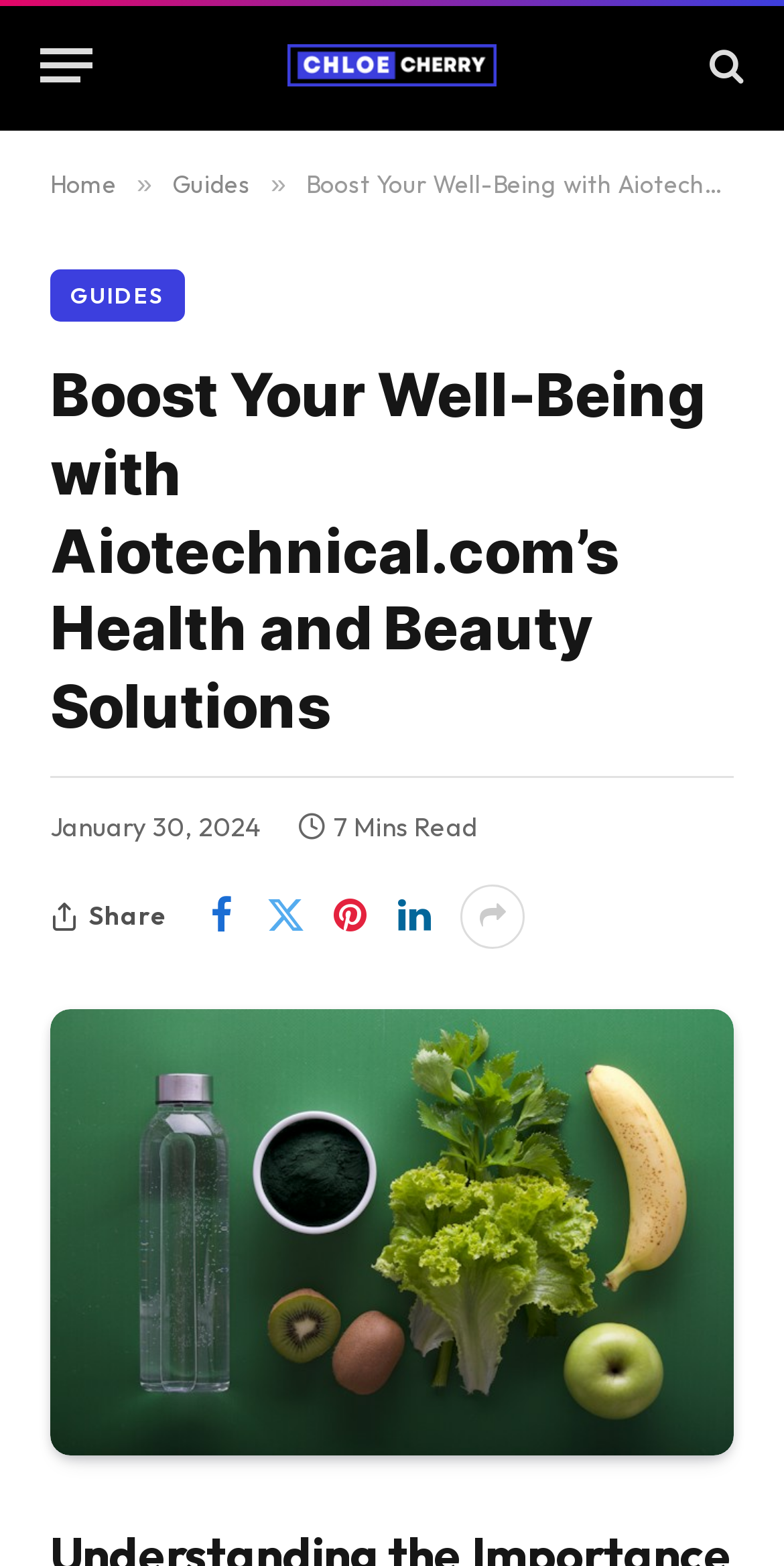Find the bounding box coordinates of the clickable element required to execute the following instruction: "Visit the 'Home' page". Provide the coordinates as four float numbers between 0 and 1, i.e., [left, top, right, bottom].

[0.064, 0.108, 0.149, 0.127]